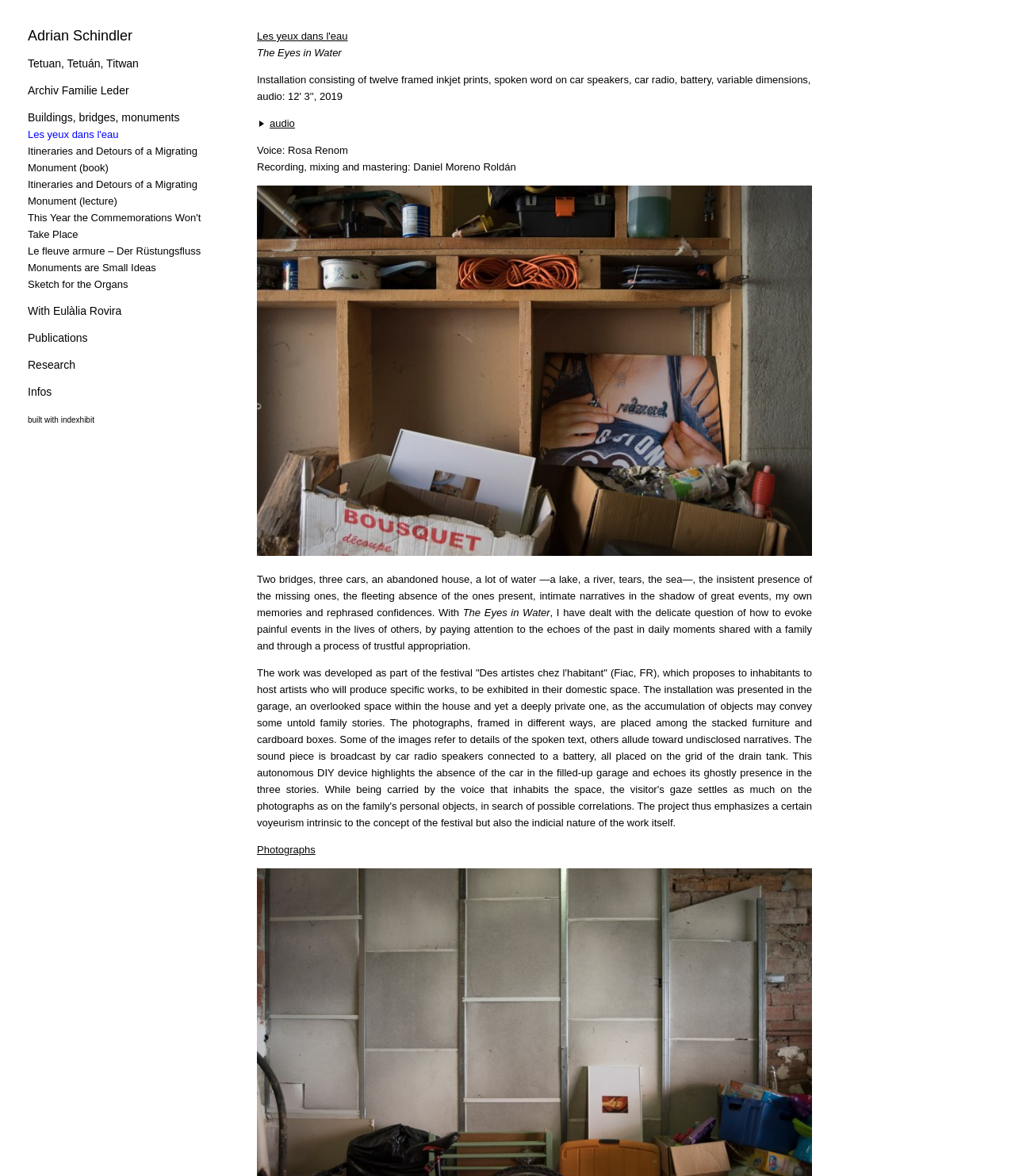Could you determine the bounding box coordinates of the clickable element to complete the instruction: "Play the audio"? Provide the coordinates as four float numbers between 0 and 1, i.e., [left, top, right, bottom].

[0.253, 0.1, 0.29, 0.11]